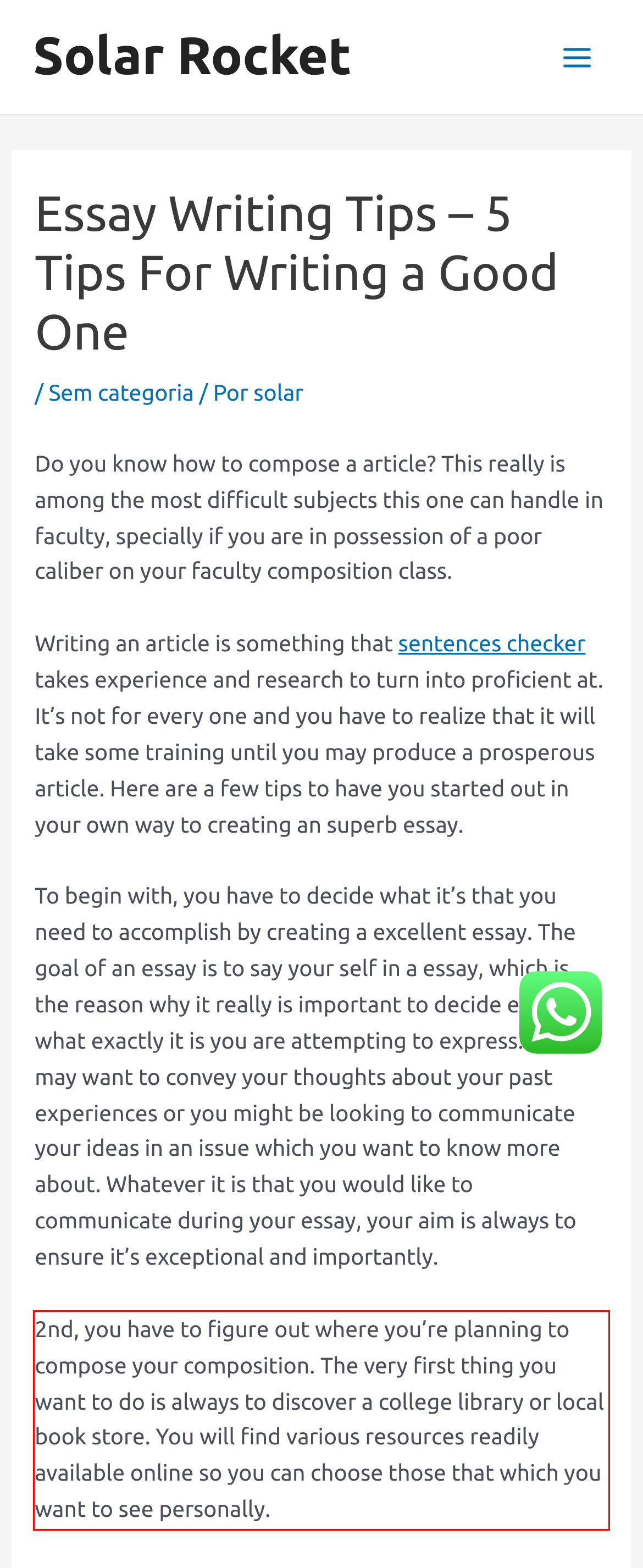Please perform OCR on the UI element surrounded by the red bounding box in the given webpage screenshot and extract its text content.

2nd, you have to figure out where you’re planning to compose your composition. The very first thing you want to do is always to discover a college library or local book store. You will find various resources readily available online so you can choose those that which you want to see personally.